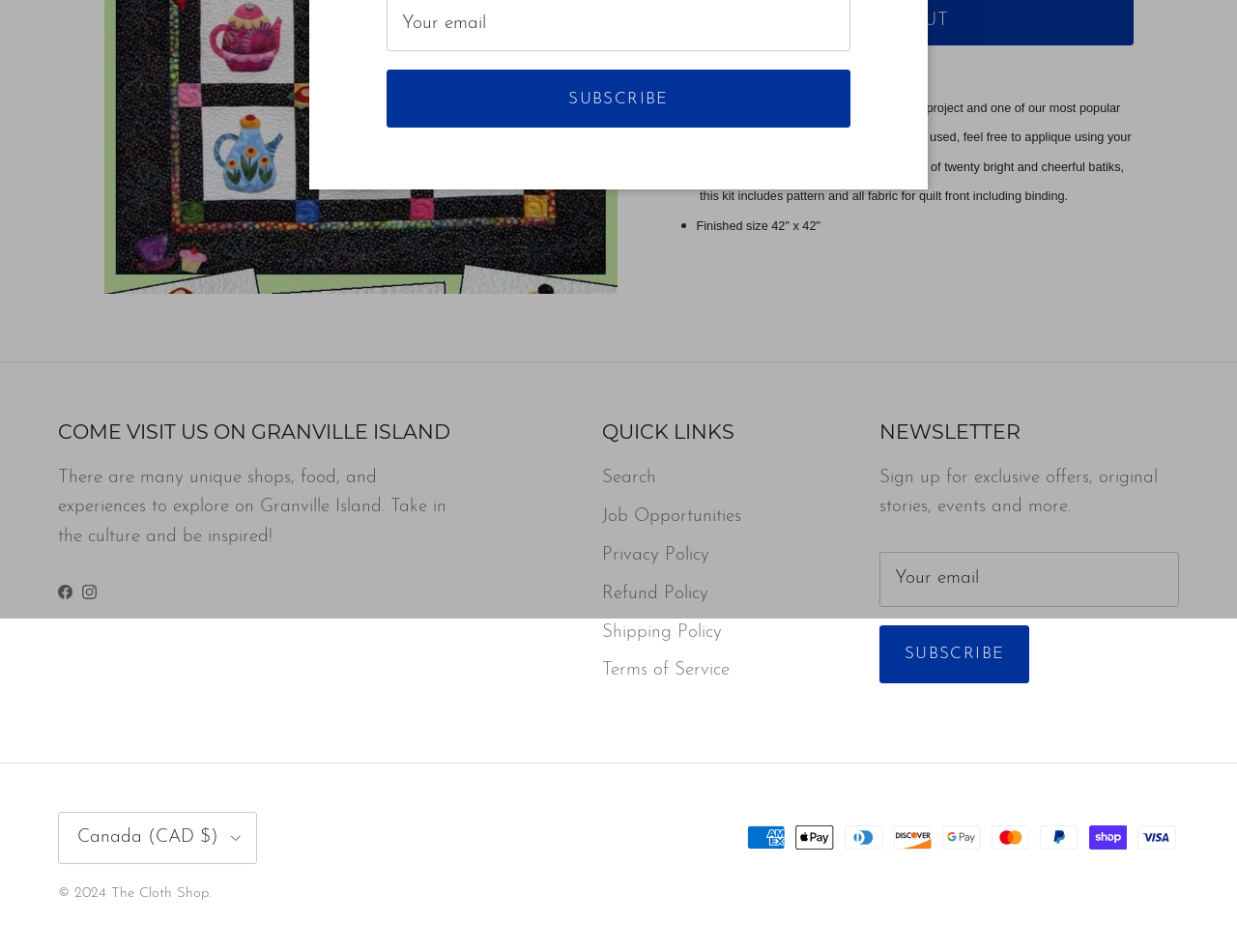Using the description: "Search", identify the bounding box of the corresponding UI element in the screenshot.

[0.487, 0.492, 0.53, 0.512]